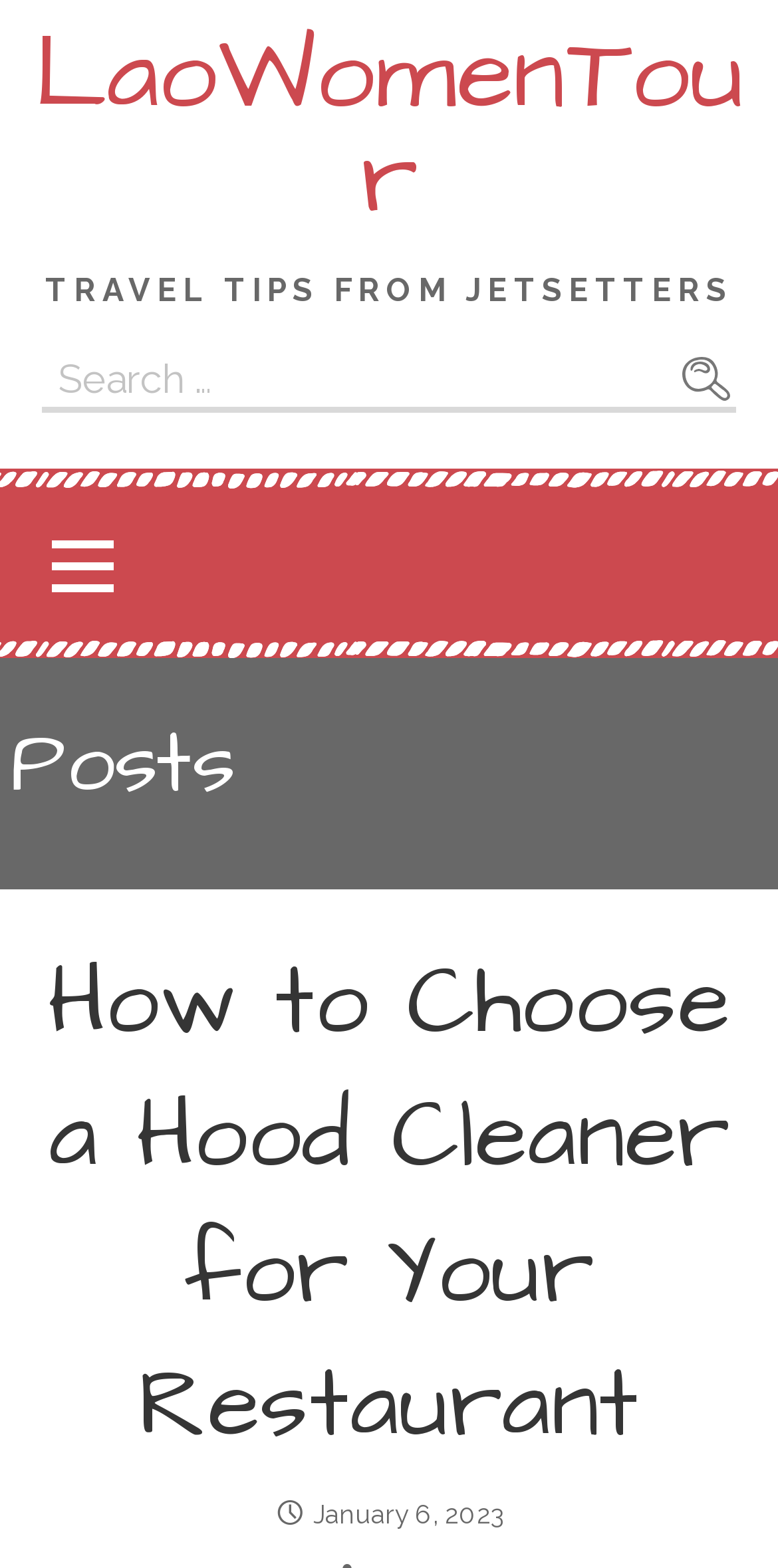What is the purpose of the search box?
Using the details shown in the screenshot, provide a comprehensive answer to the question.

I inferred the purpose of the search box by looking at its location and the text 'Search for:' next to it, which suggests that it is used to search for content within the website.